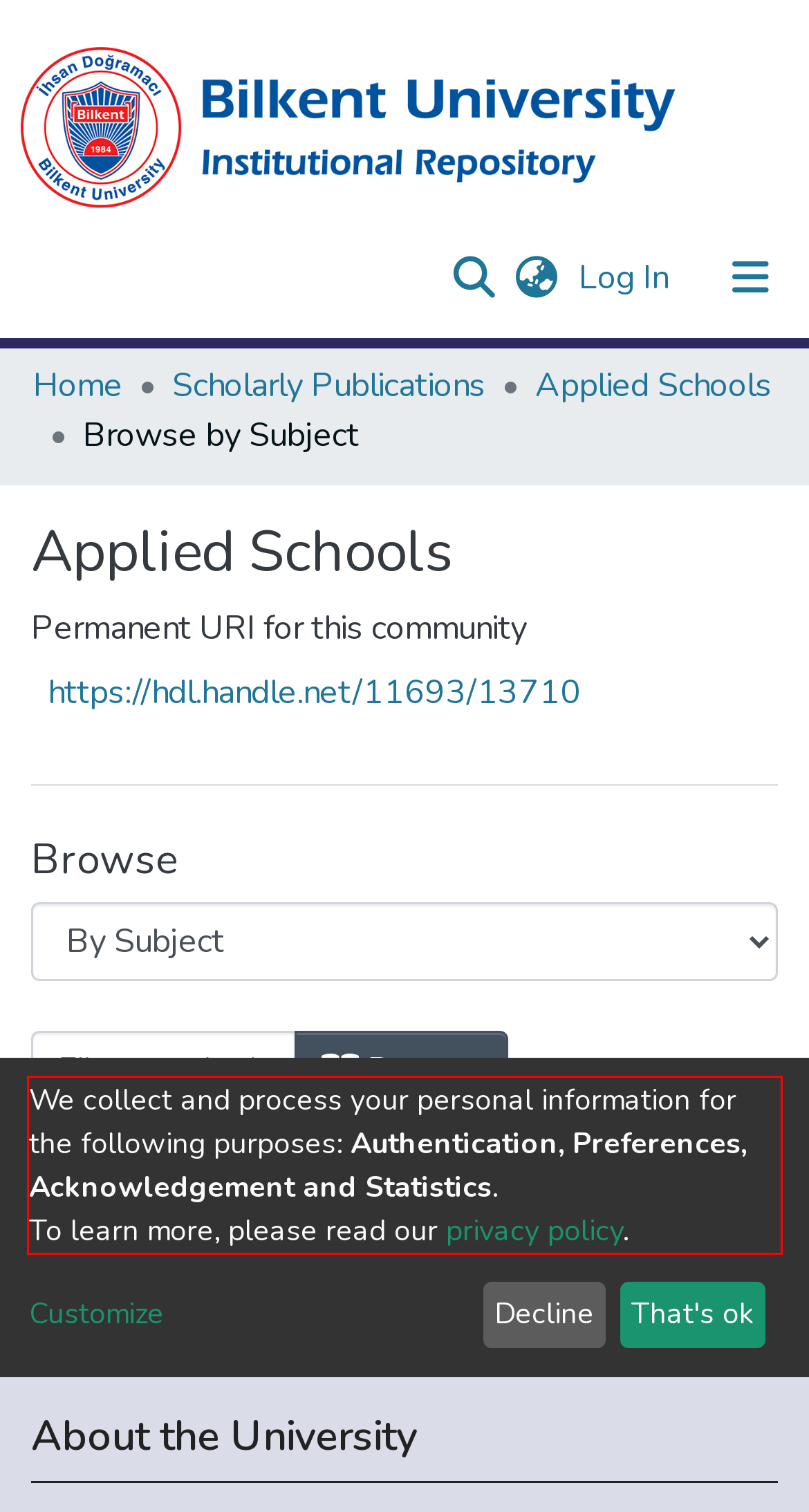Please identify and extract the text from the UI element that is surrounded by a red bounding box in the provided webpage screenshot.

We collect and process your personal information for the following purposes: Authentication, Preferences, Acknowledgement and Statistics. To learn more, please read our privacy policy.